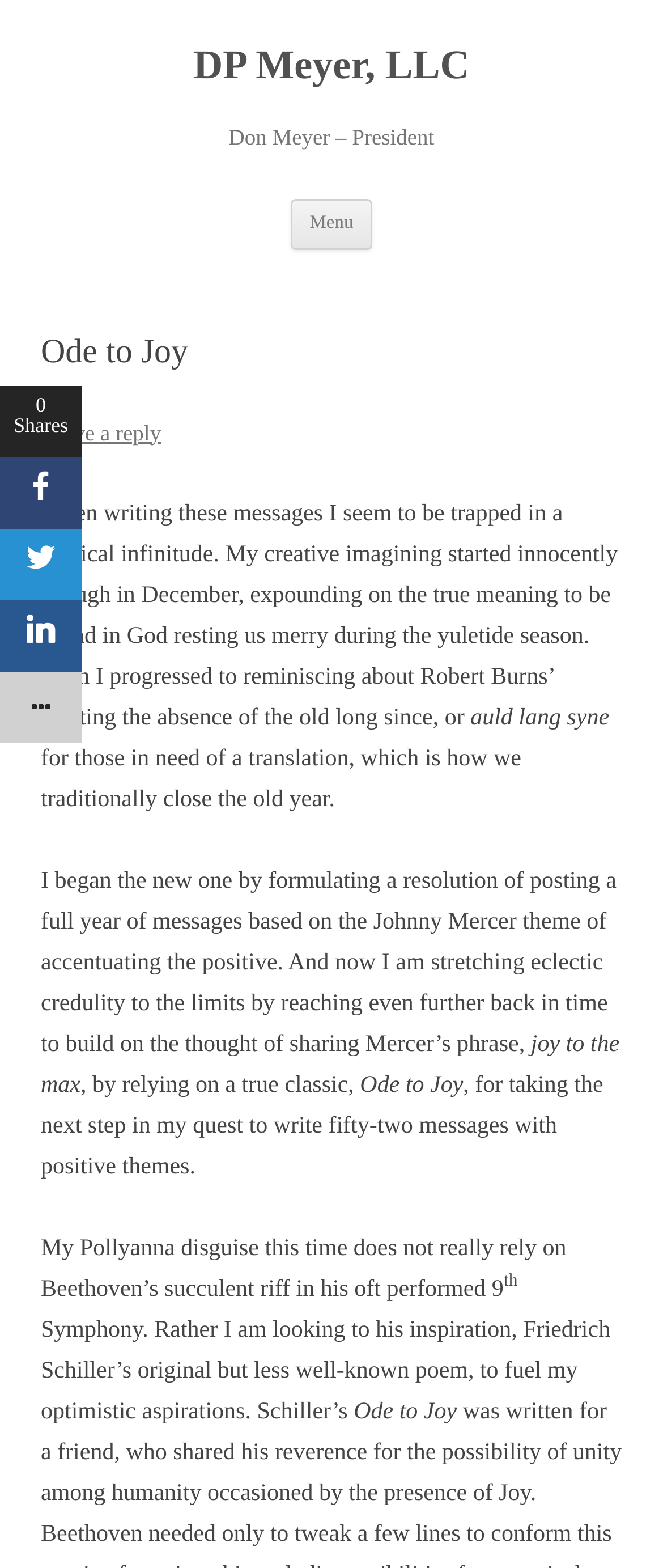Provide the text content of the webpage's main heading.

DP Meyer, LLC